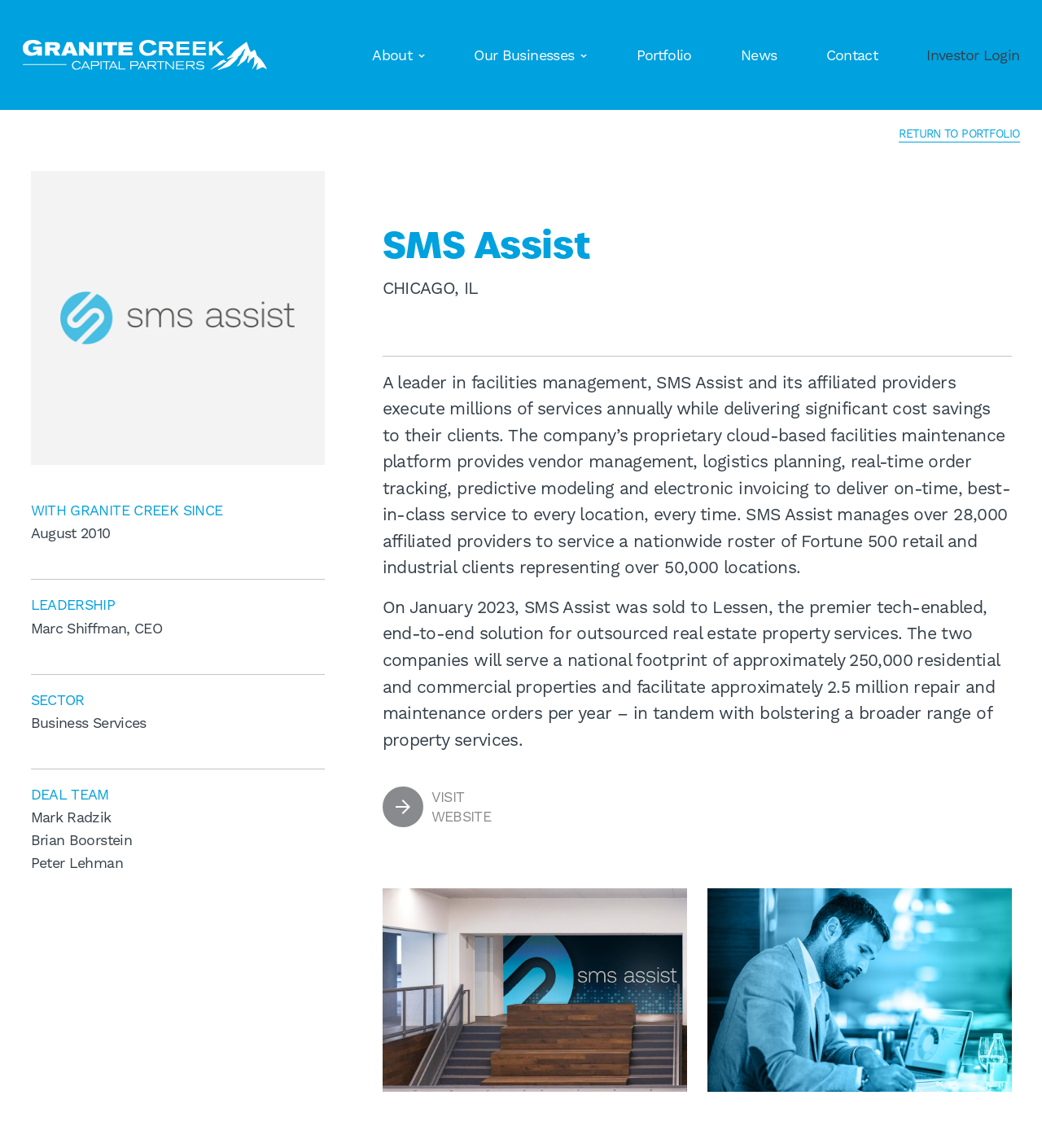Determine the bounding box for the UI element as described: "Accept only necessary services". The coordinates should be represented as four float numbers between 0 and 1, formatted as [left, top, right, bottom].

None